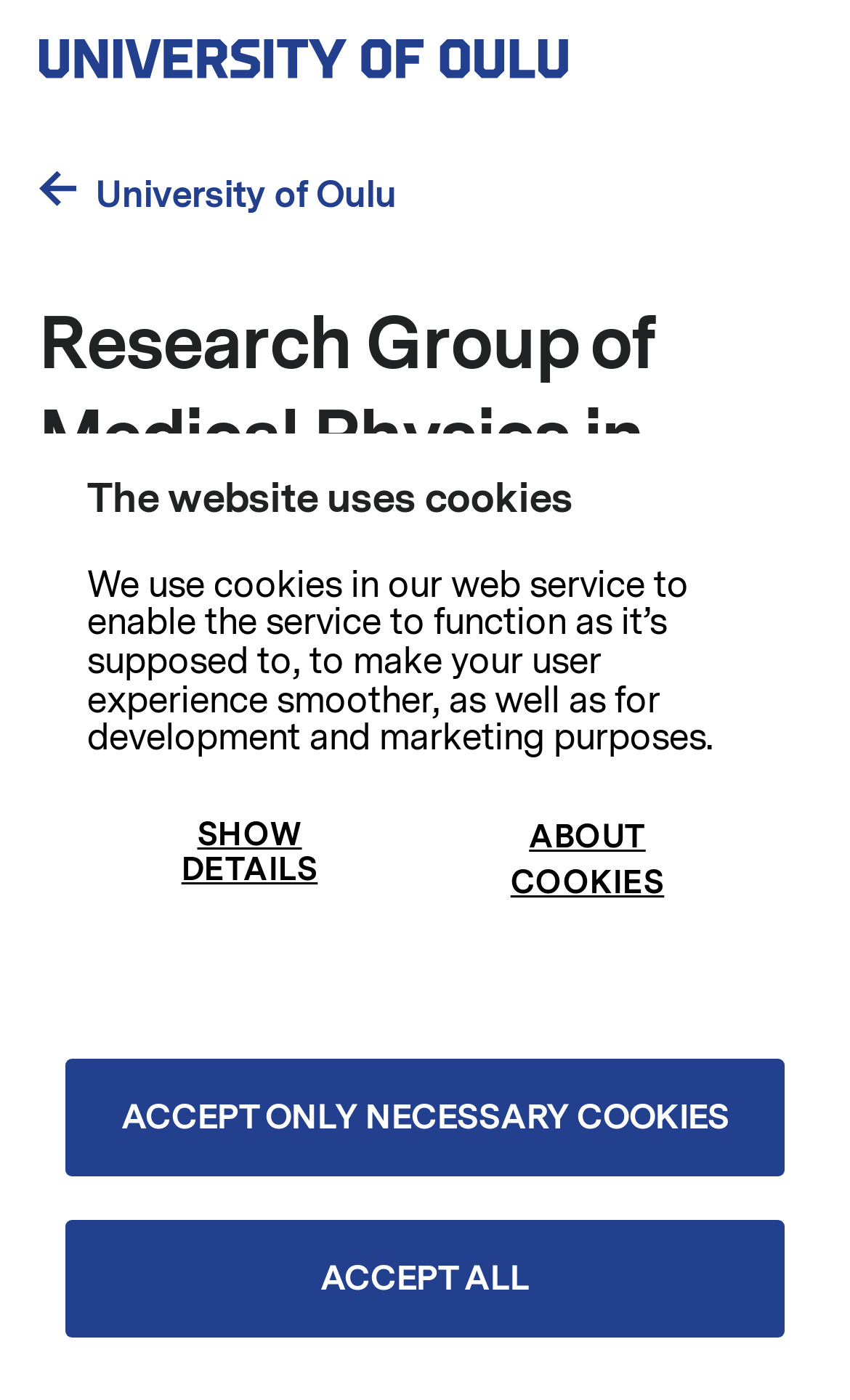What is the purpose of the cookies?
Please respond to the question with as much detail as possible.

I found the answer by reading the StaticText 'We use cookies in our web service to enable the service to function as it’s supposed to, to make your user experience smoother, as well as for development and marketing purposes.' which explains the purpose of the cookies.